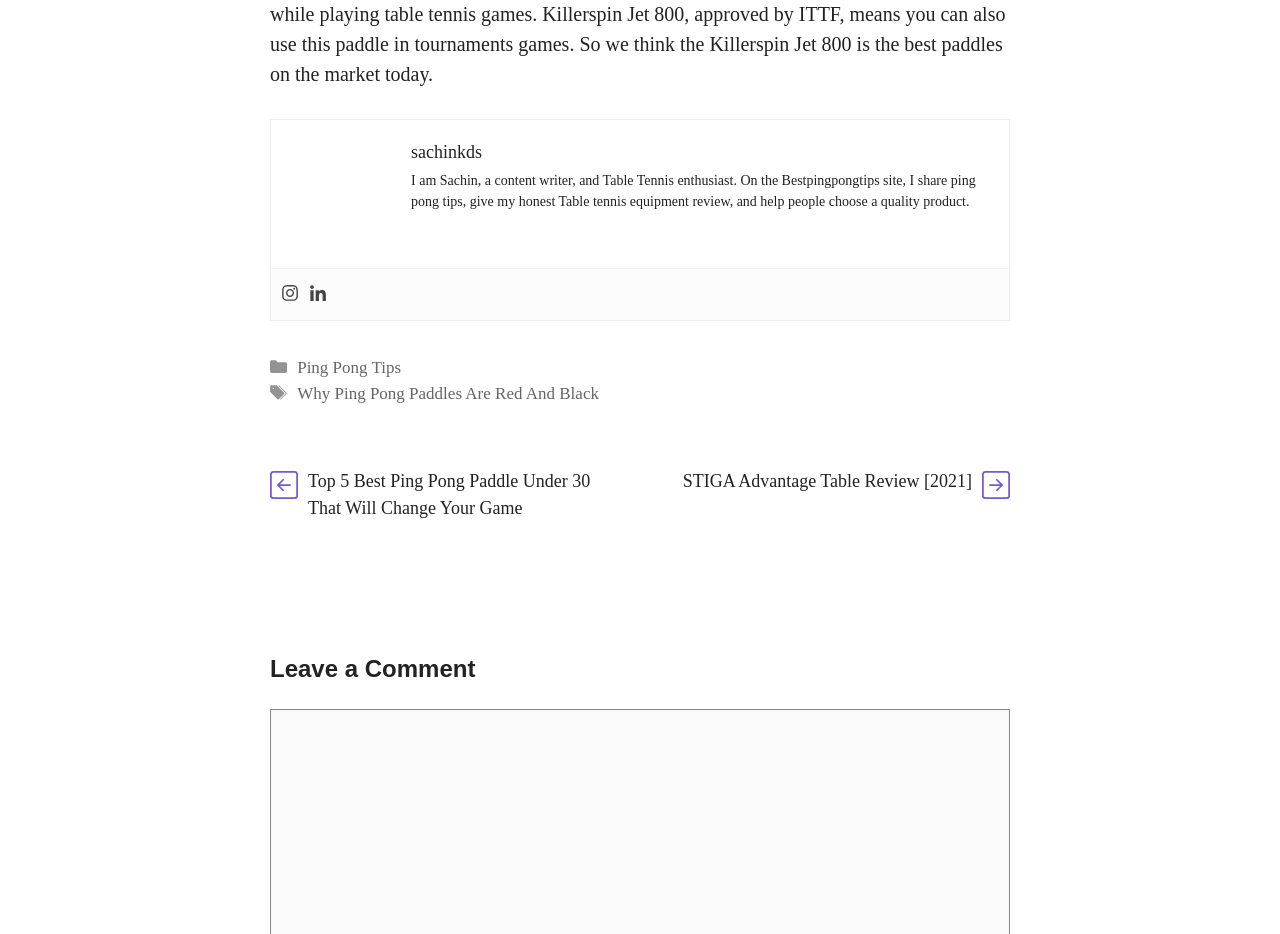What is the category of the link 'Why Ping Pong Paddles Are Red And Black'?
Please ensure your answer to the question is detailed and covers all necessary aspects.

The link 'Why Ping Pong Paddles Are Red And Black' is categorized under 'Ping Pong Tips' as it is located under the static text element 'Categories' and is a sub-element of the link 'Ping Pong Tips'.